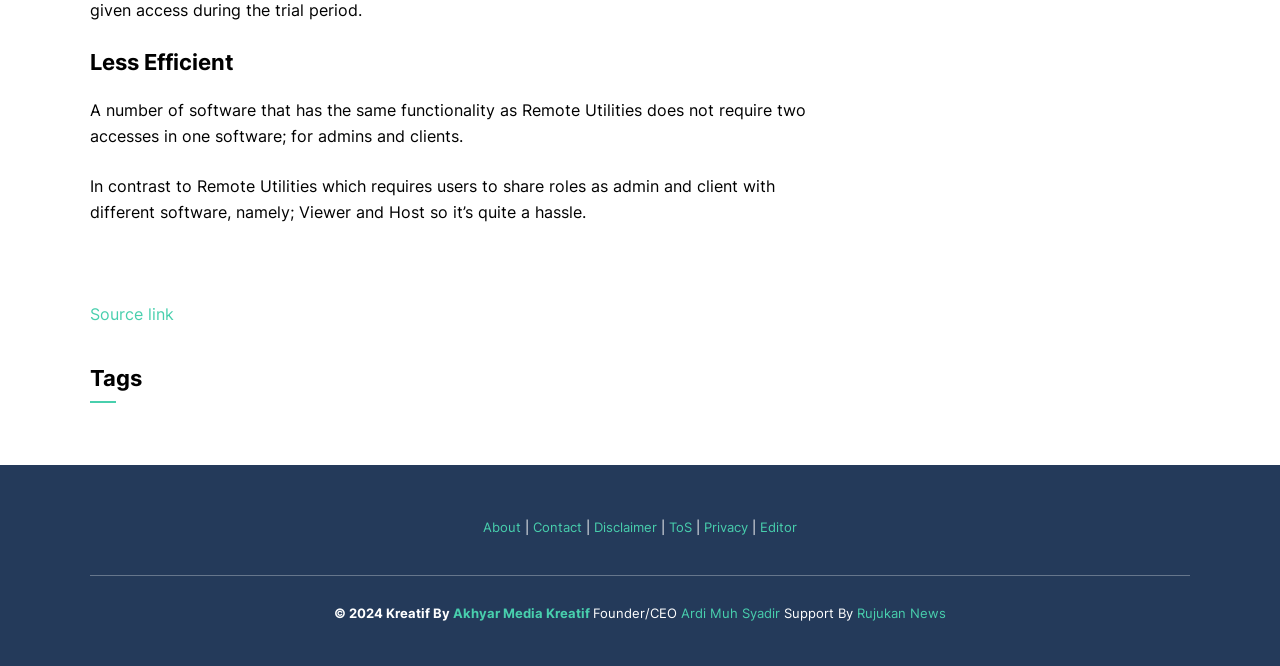What is the main topic of the text?
Answer the question based on the image using a single word or a brief phrase.

Remote Utilities